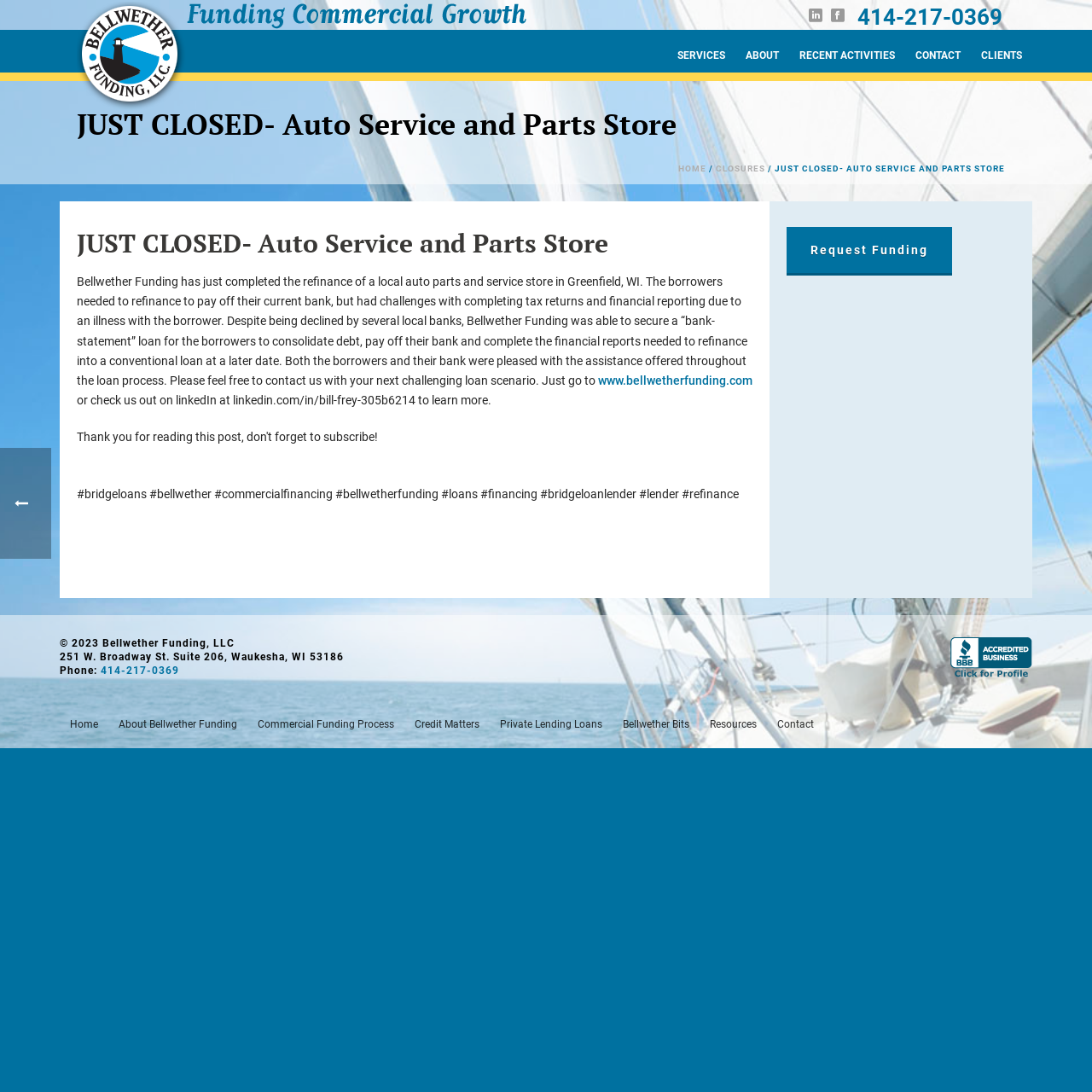Highlight the bounding box coordinates of the region I should click on to meet the following instruction: "Read about recent activities".

[0.723, 0.027, 0.829, 0.066]